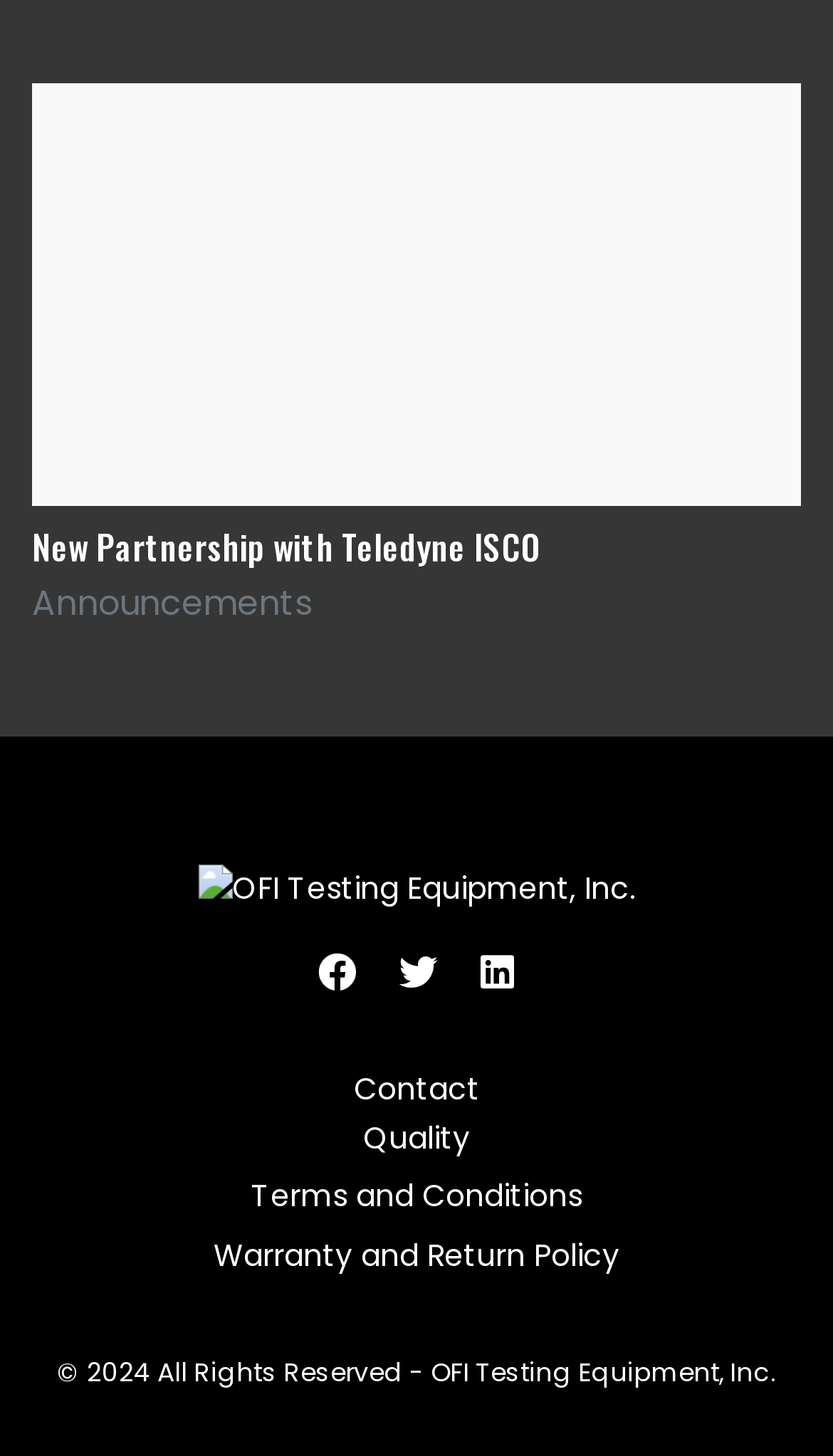Select the bounding box coordinates of the element I need to click to carry out the following instruction: "Click on the link to learn about the new partnership with Teledyne ISCO".

[0.038, 0.357, 0.649, 0.393]